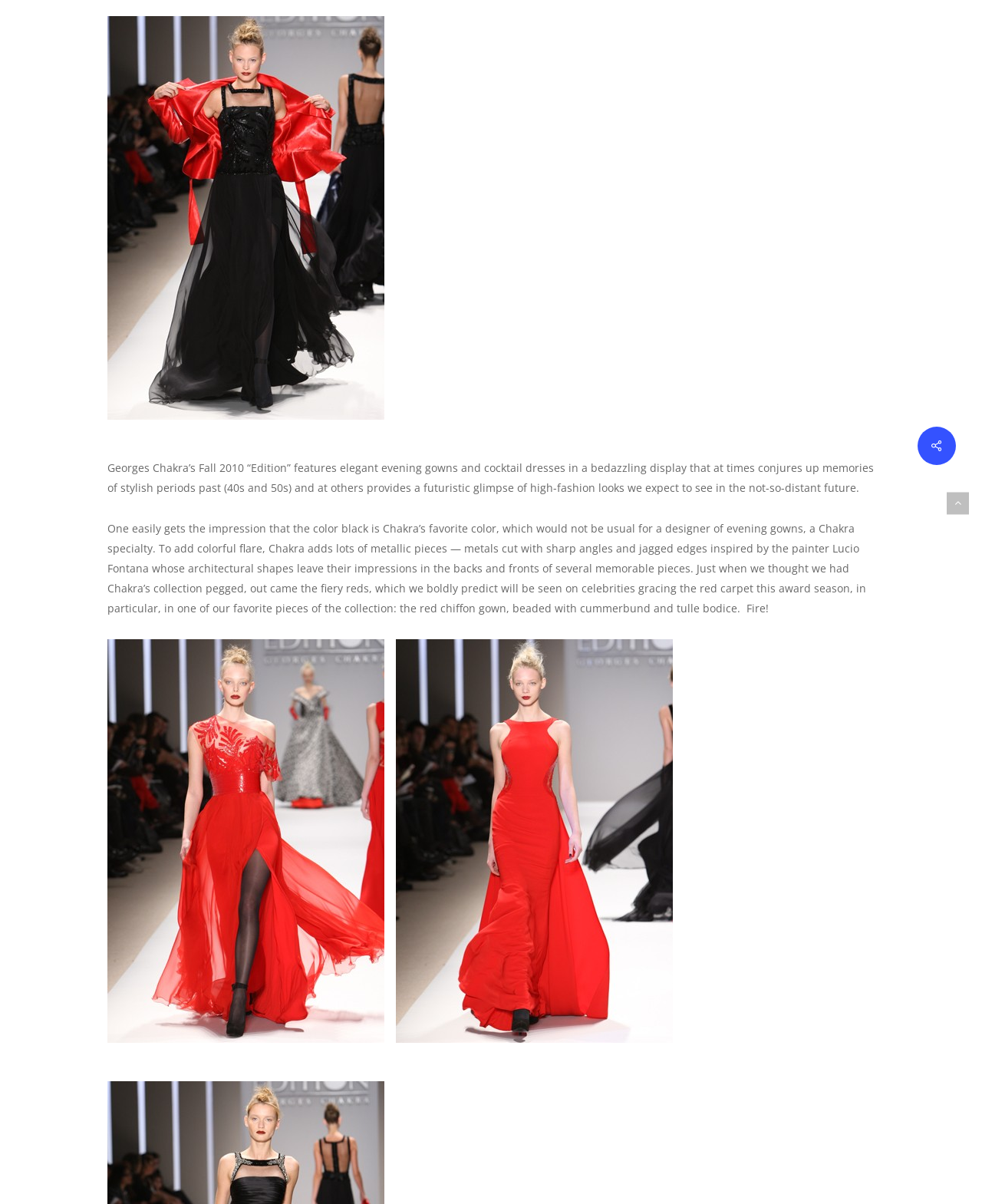Determine the bounding box coordinates of the UI element that matches the following description: "parent_node: Skip to main content". The coordinates should be four float numbers between 0 and 1 in the format [left, top, right, bottom].

[0.964, 0.409, 0.987, 0.427]